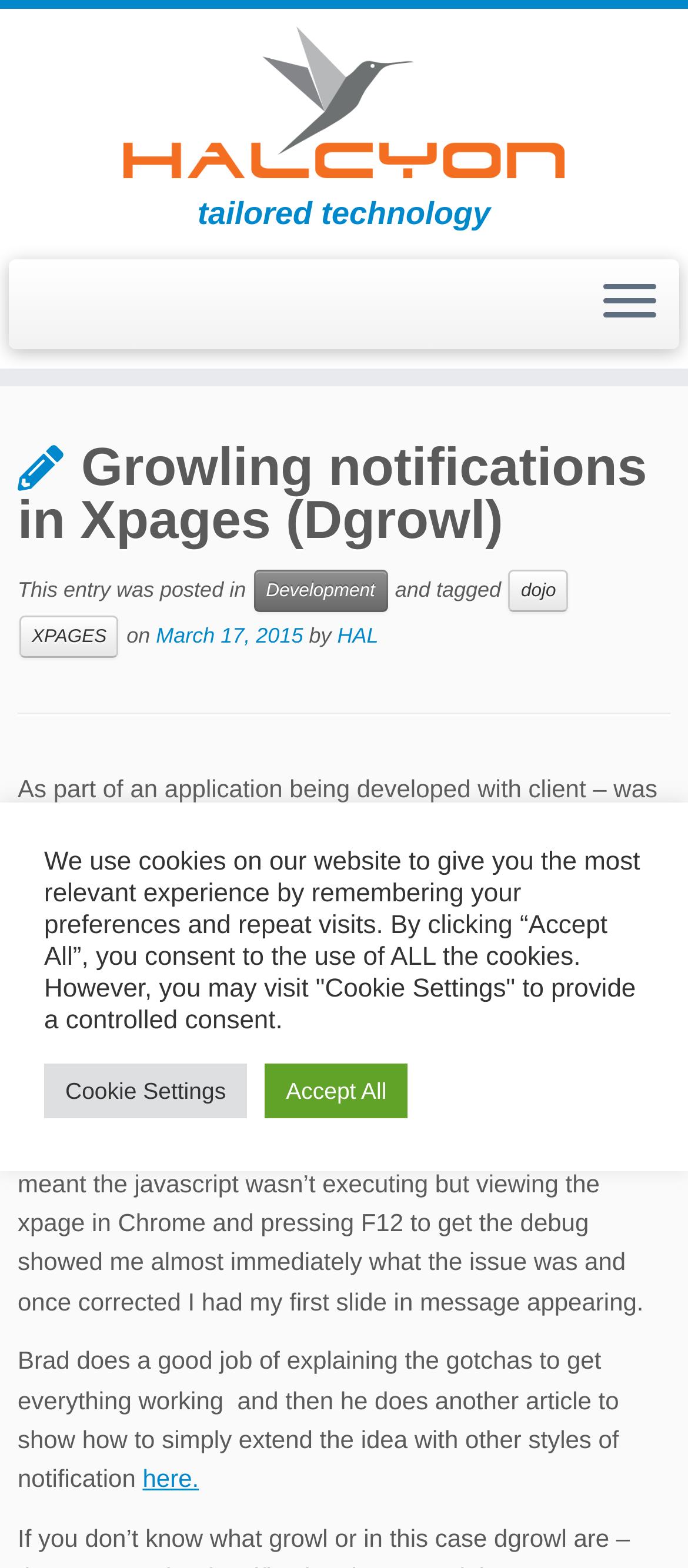Please find the bounding box coordinates in the format (top-left x, top-left y, bottom-right x, bottom-right y) for the given element description. Ensure the coordinates are floating point numbers between 0 and 1. Description: Accept All

[0.385, 0.678, 0.593, 0.713]